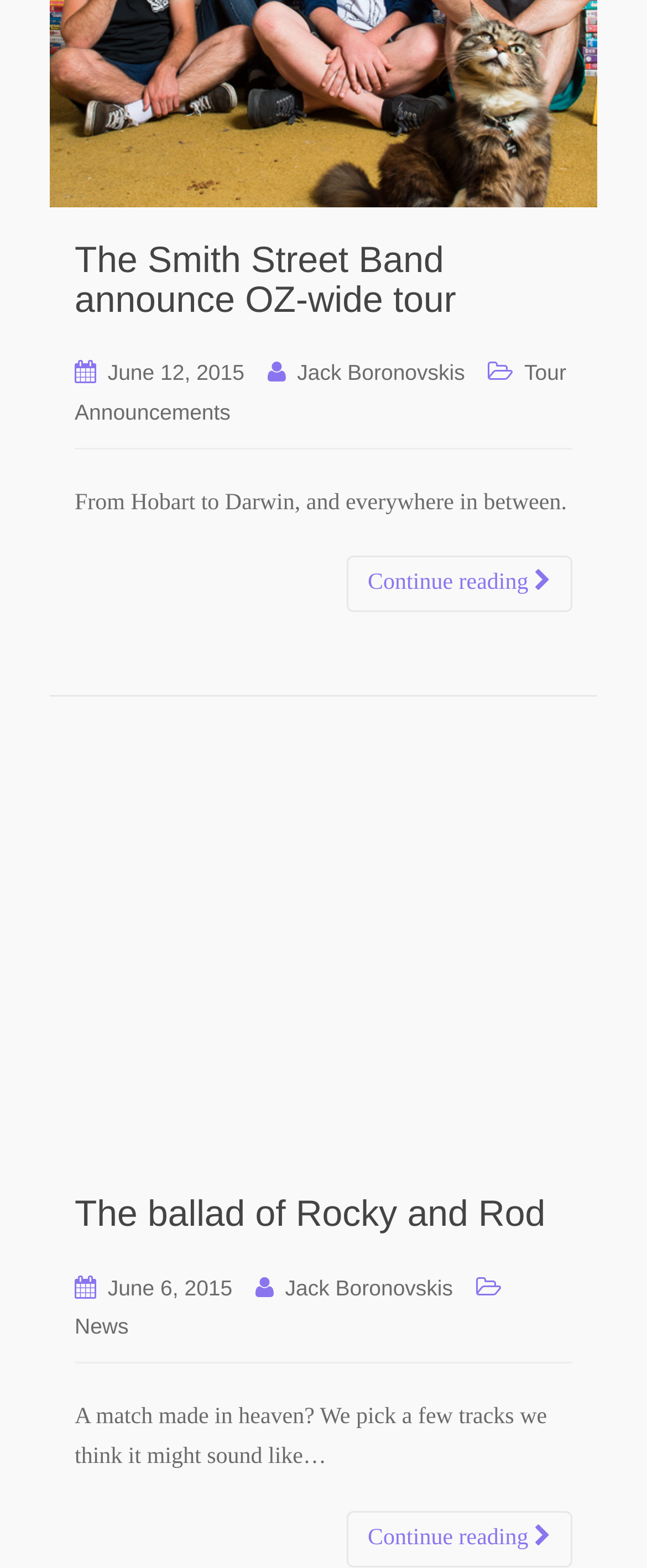Show the bounding box coordinates for the HTML element described as: "June 12, 2015August 24, 2015".

[0.166, 0.23, 0.378, 0.245]